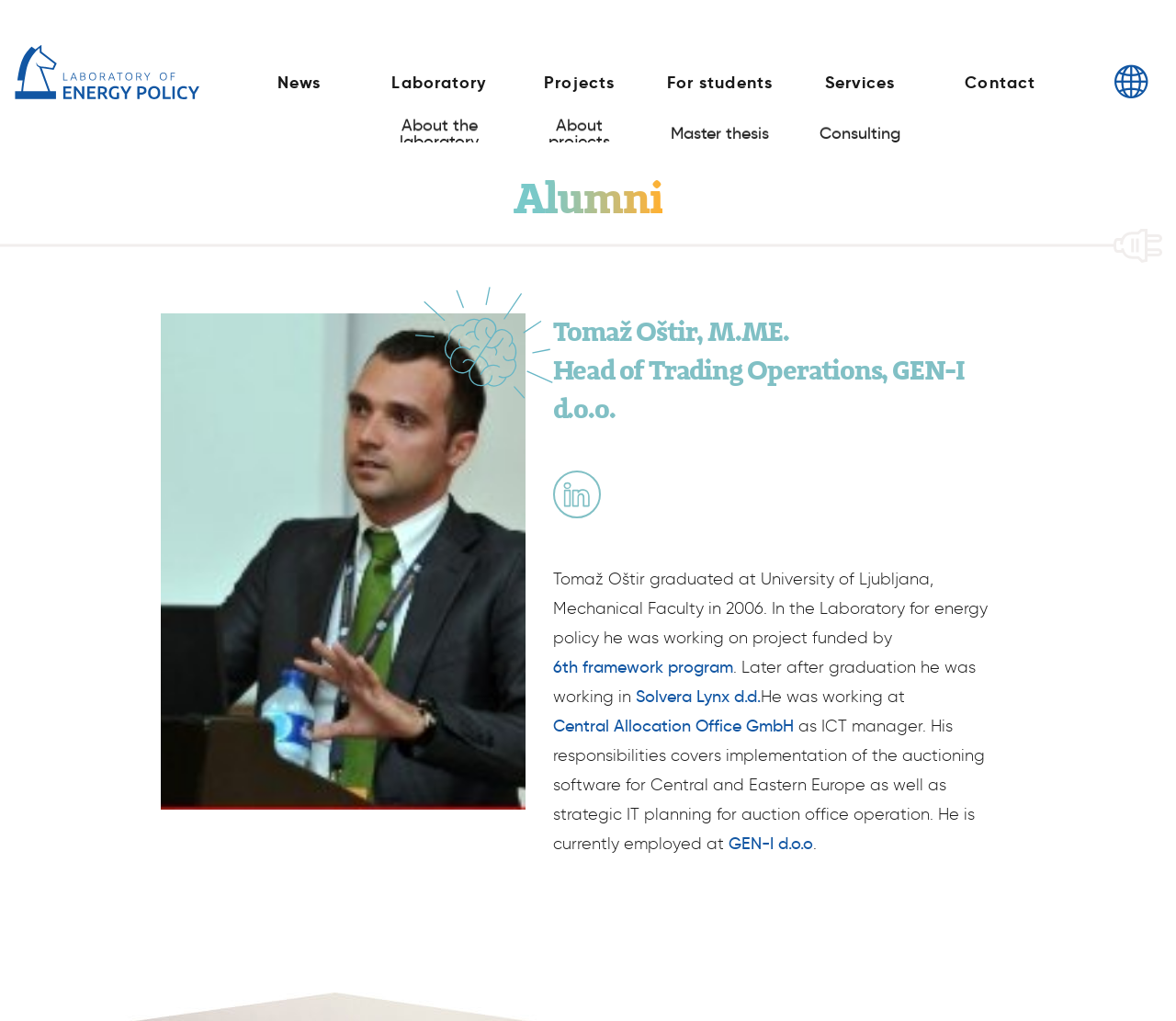What was Tomaž Oštir's responsibility at Central Allocation Office GmbH?
Please respond to the question thoroughly and include all relevant details.

The webpage mentions that Tomaž Oštir was working at Central Allocation Office GmbH as ICT manager, where his responsibilities covered implementation of the auctioning software for Central and Eastern Europe as well as strategic IT planning for auction office operation.